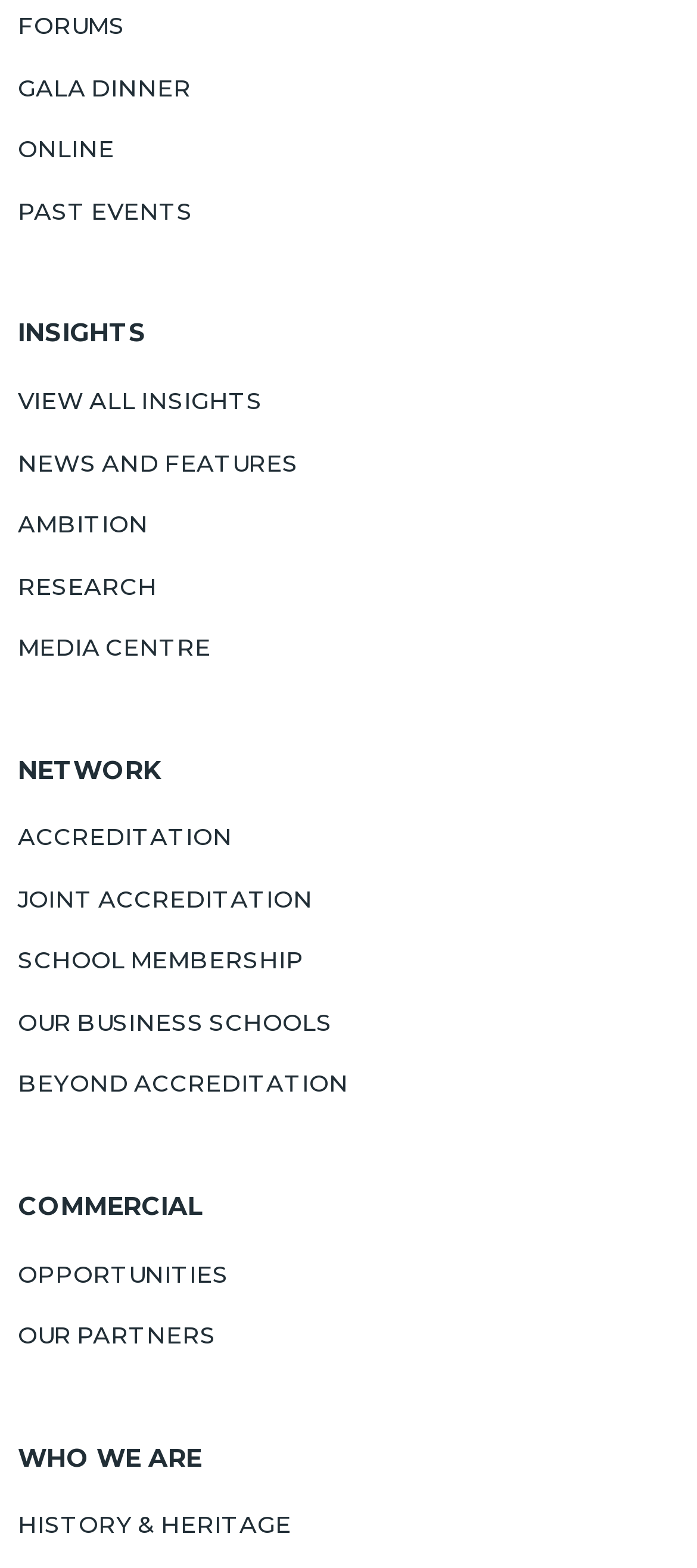Given the webpage screenshot, identify the bounding box of the UI element that matches this description: "Online".

[0.026, 0.085, 0.974, 0.107]